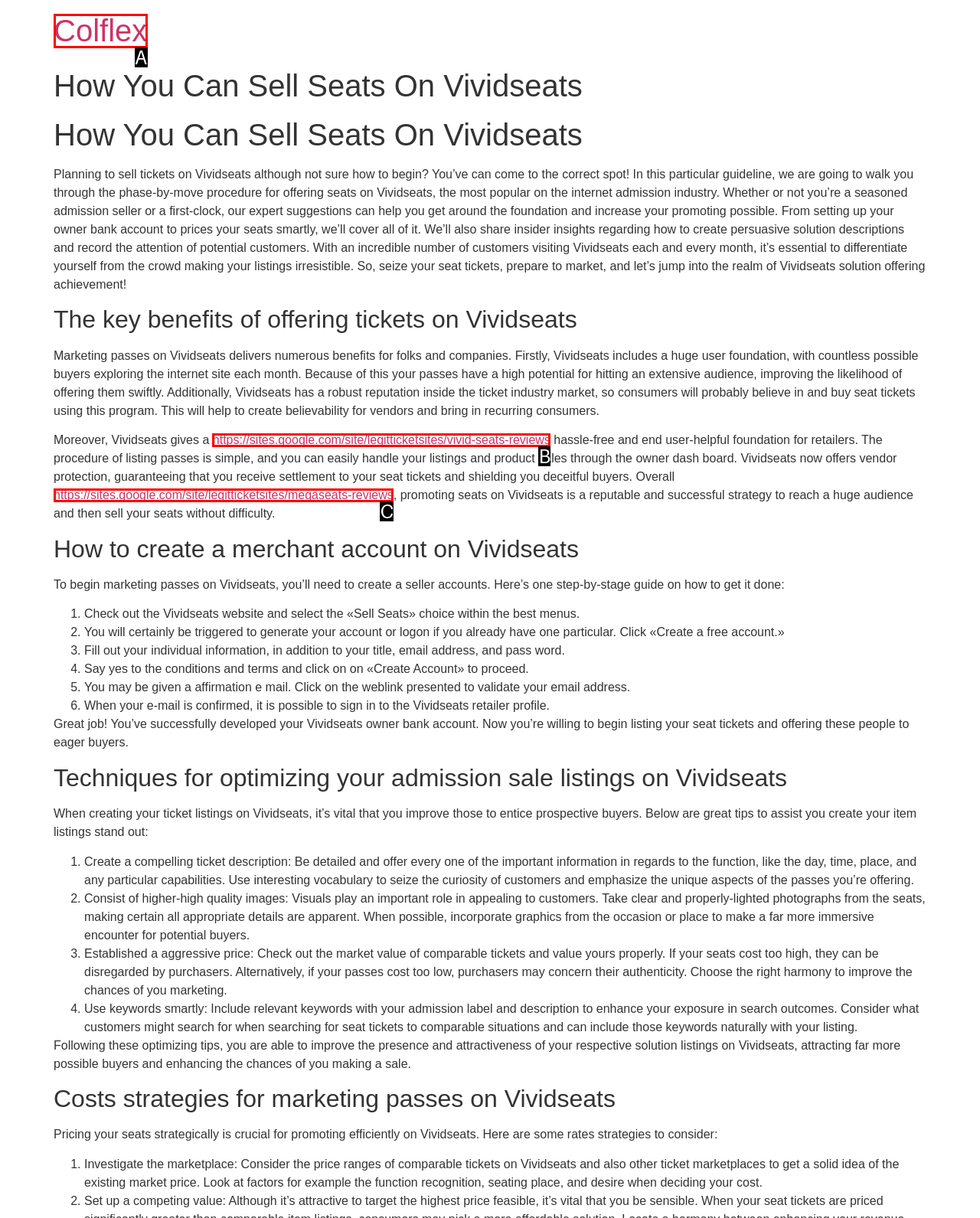Using the element description: https://sites.google.com/site/legitticketsites/vivid-seats-reviews, select the HTML element that matches best. Answer with the letter of your choice.

B